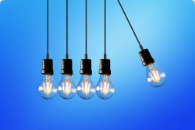Break down the image into a detailed narrative.

The image features a stylish arrangement of five hanging light bulbs, each with a classic design, suspended by black cords against a vibrant blue background. The bulbs are elegantly lit, casting a warm glow that enhances the visual appeal. This design encapsulates modern aesthetics while nodding to vintage charm, making it suitable for a variety of settings. The image represents the "General Consulting" service offered by AFOYI, a family-owned Australian business specializing in providing comprehensive Information Technology solutions for home and small business users.